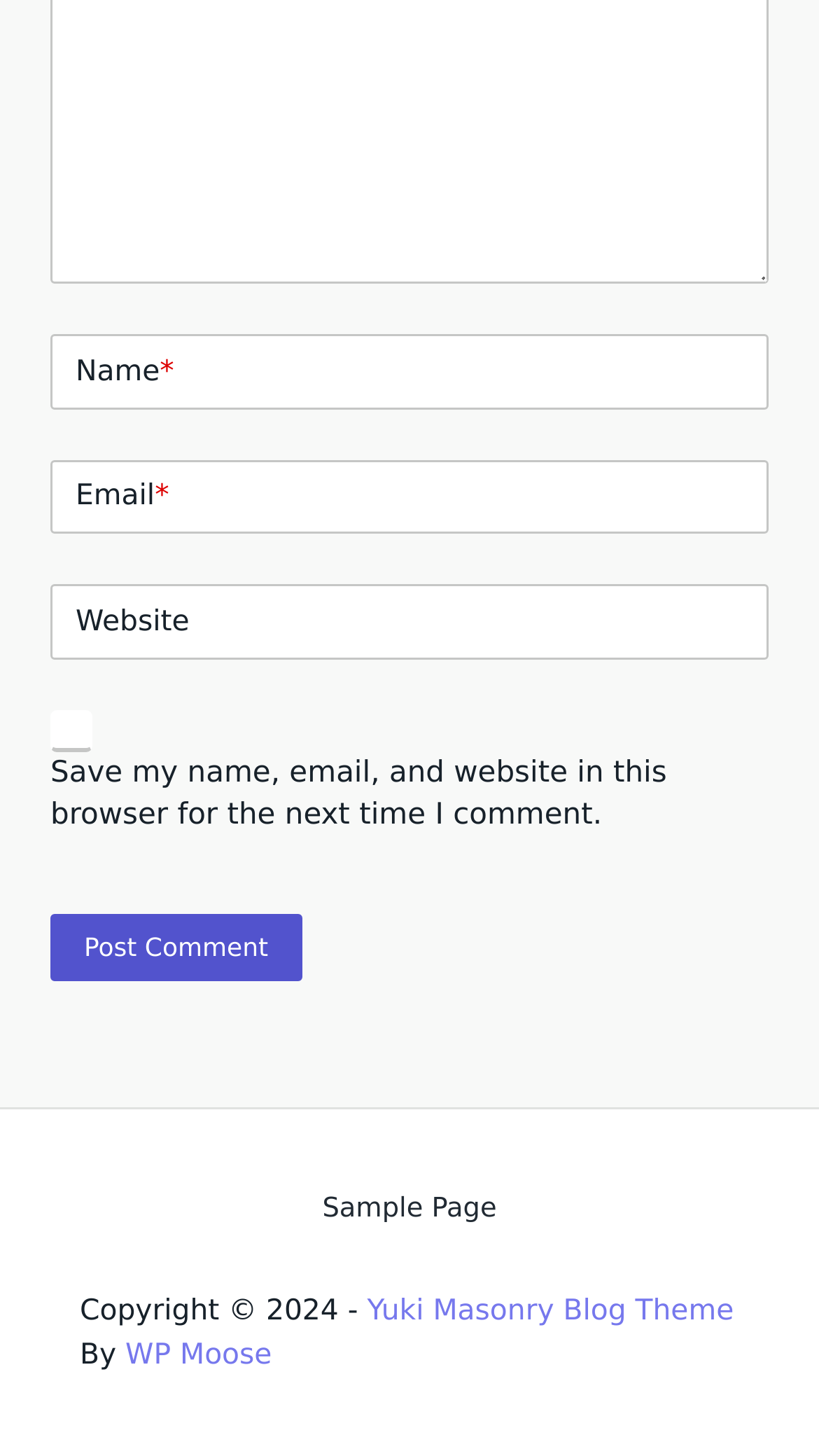Identify the coordinates of the bounding box for the element that must be clicked to accomplish the instruction: "Visit the sample page".

[0.373, 0.824, 0.627, 0.839]